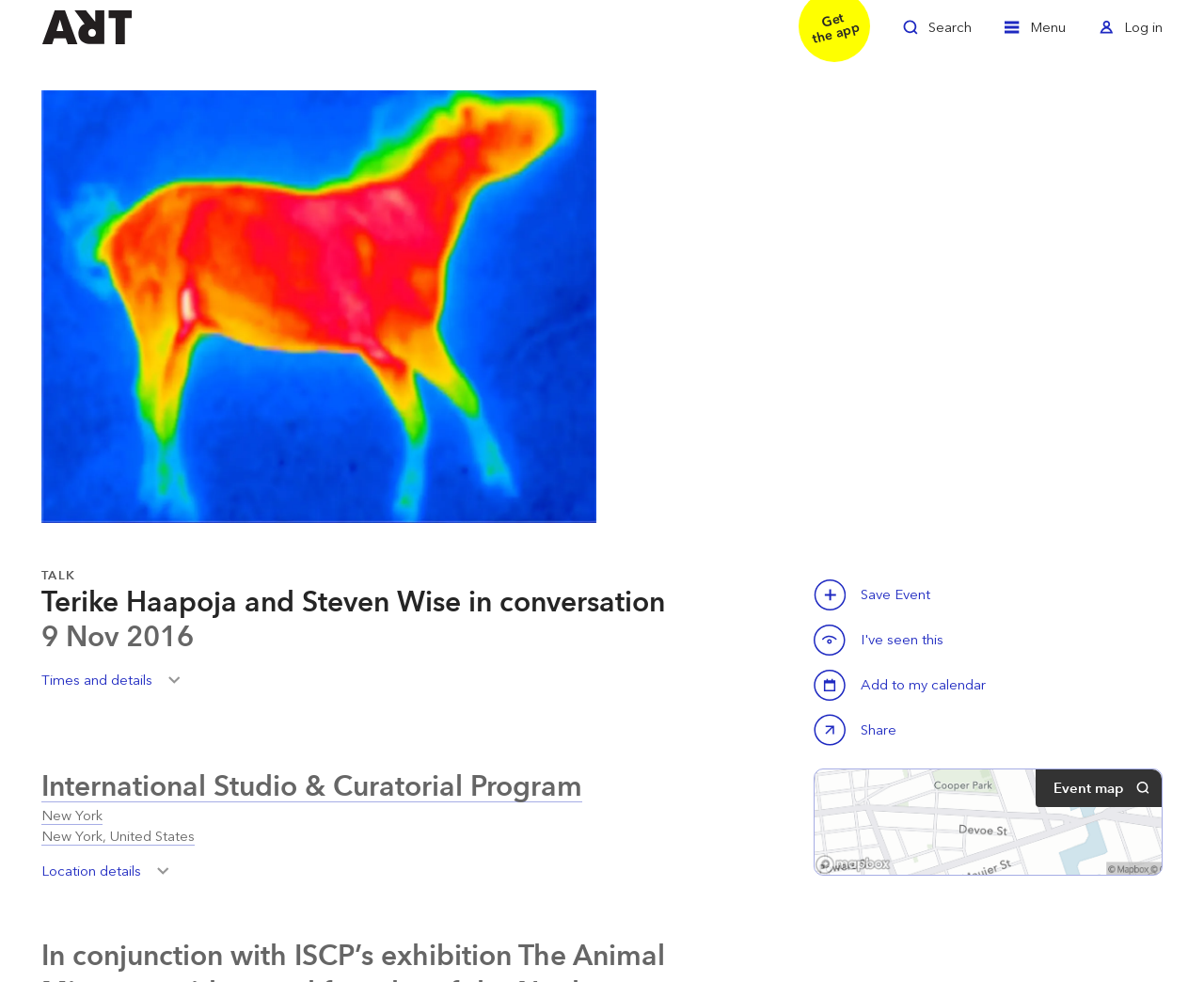Provide a one-word or brief phrase answer to the question:
Where is the event located?

New York, United States